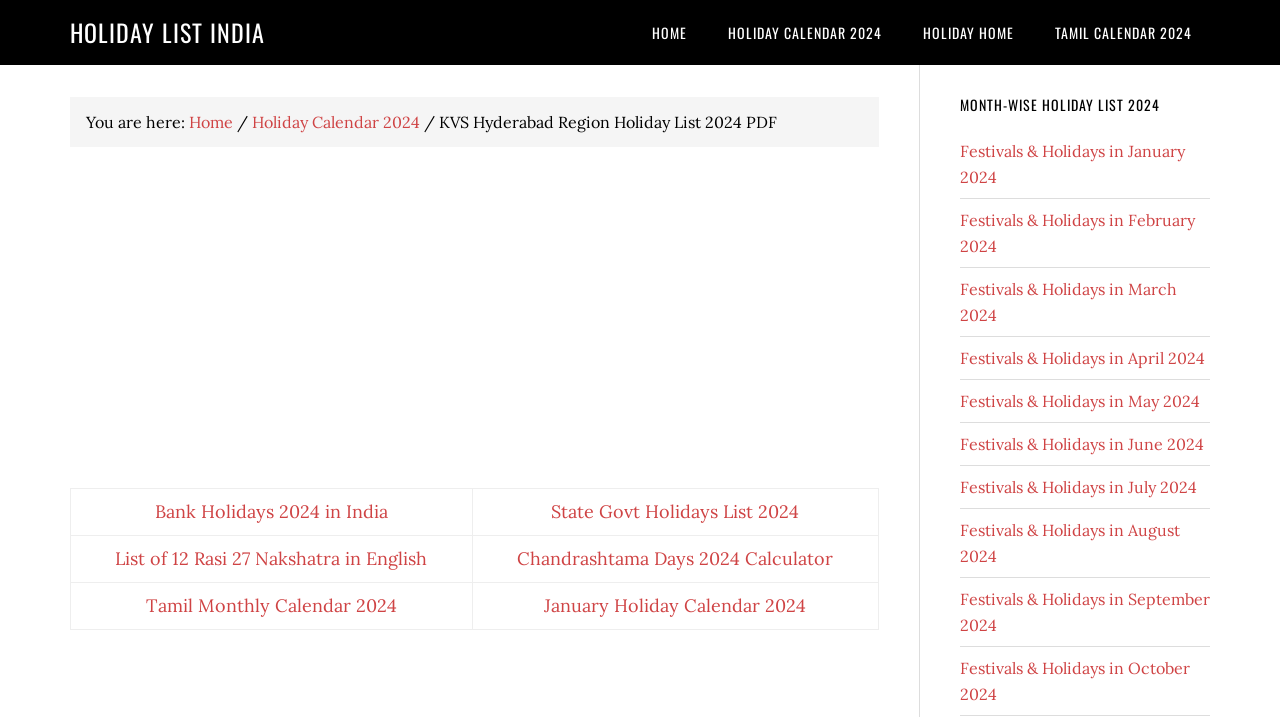Bounding box coordinates must be specified in the format (top-left x, top-left y, bottom-right x, bottom-right y). All values should be floating point numbers between 0 and 1. What are the bounding box coordinates of the UI element described as: Tamil Monthly Calendar 2024

[0.114, 0.829, 0.31, 0.861]